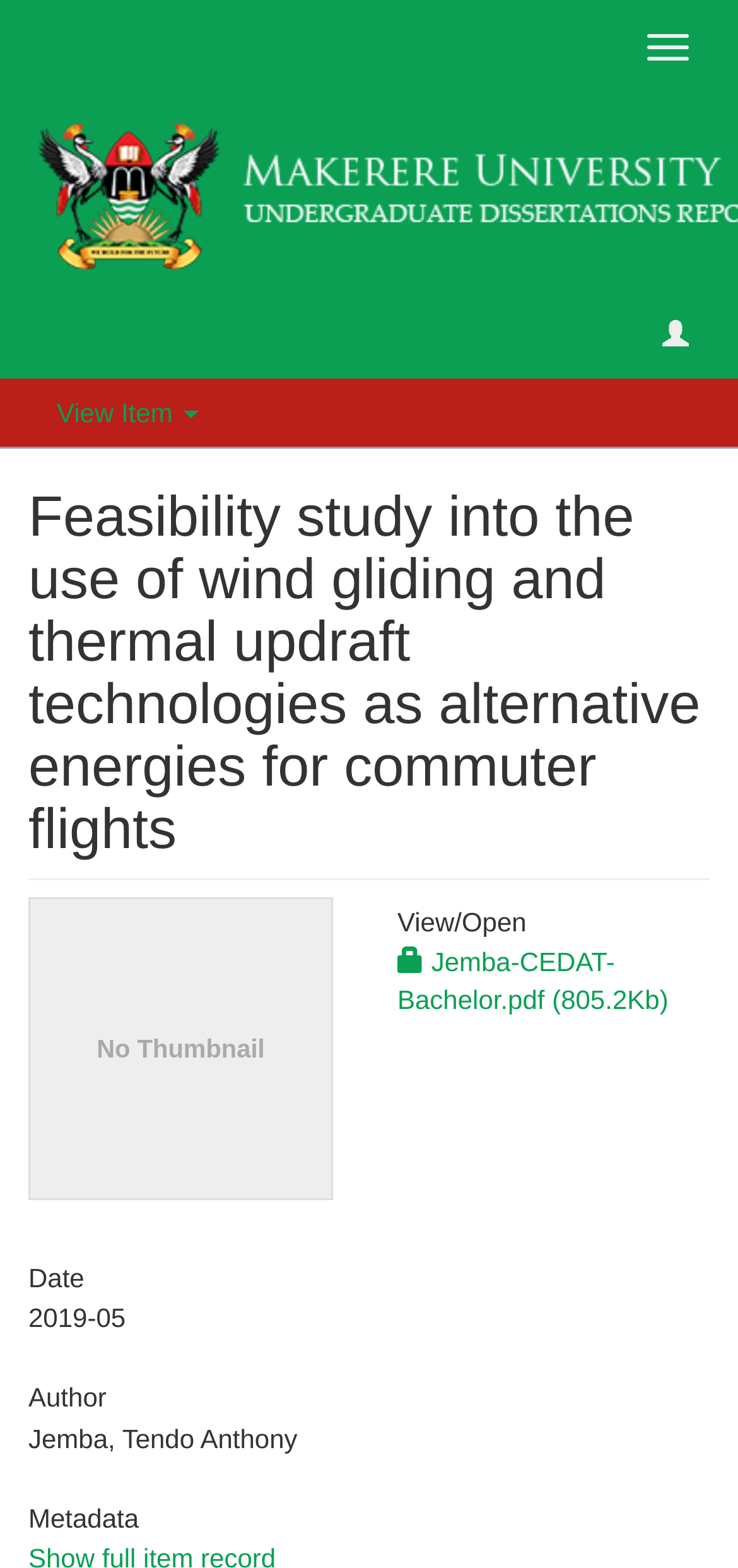Using the information in the image, could you please answer the following question in detail:
What is the file size of the PDF?

I found the link to the PDF file 'Jemba-CEDAT-Bachelor.pdf' and its corresponding file size is mentioned as 805.2Kb.